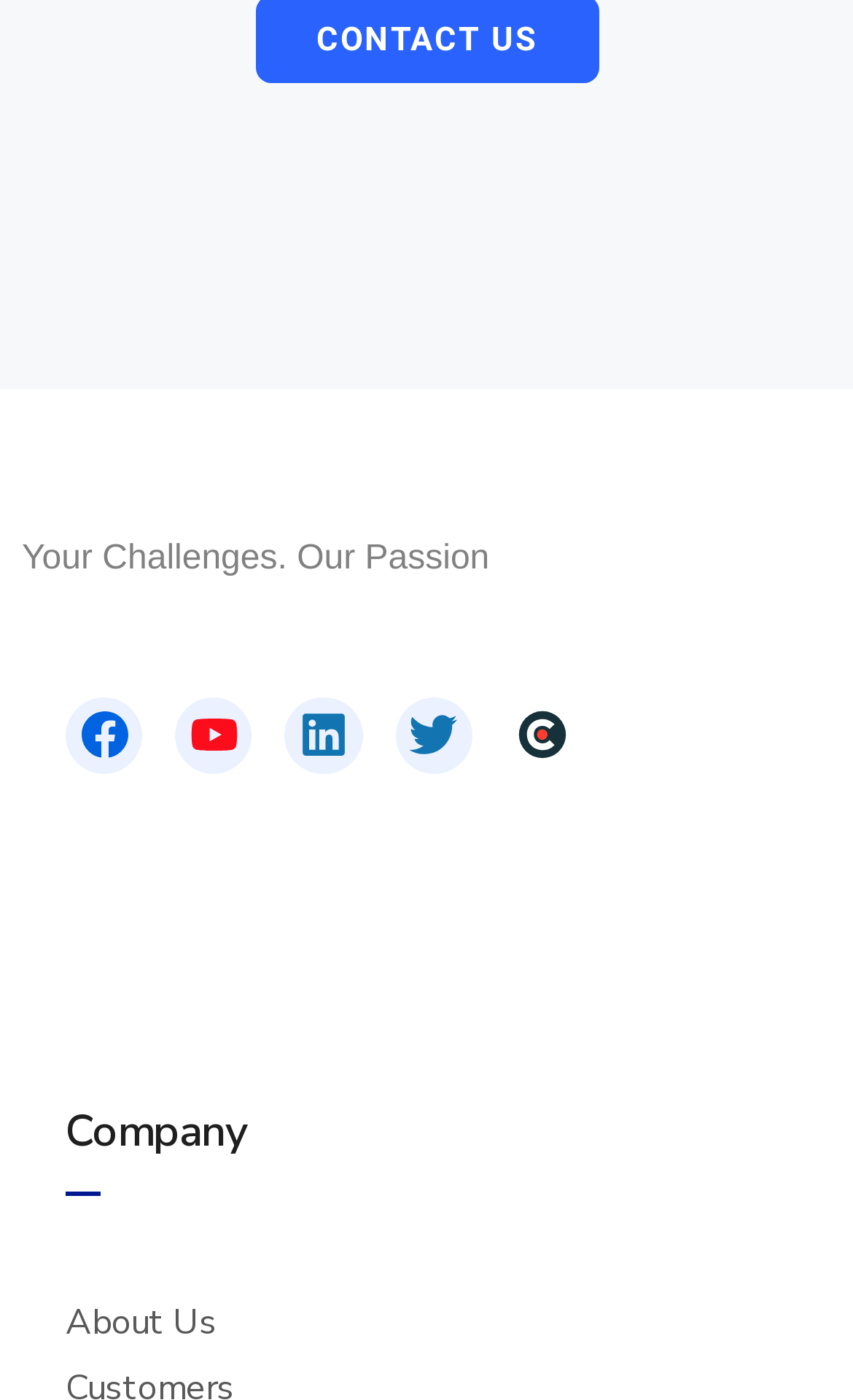Based on the image, provide a detailed and complete answer to the question: 
What is the first service offered by the company?

I looked at the first link on the webpage, which is 'Custom Software and Offshore Development | LARION', and determined that it is the first service offered by the company.